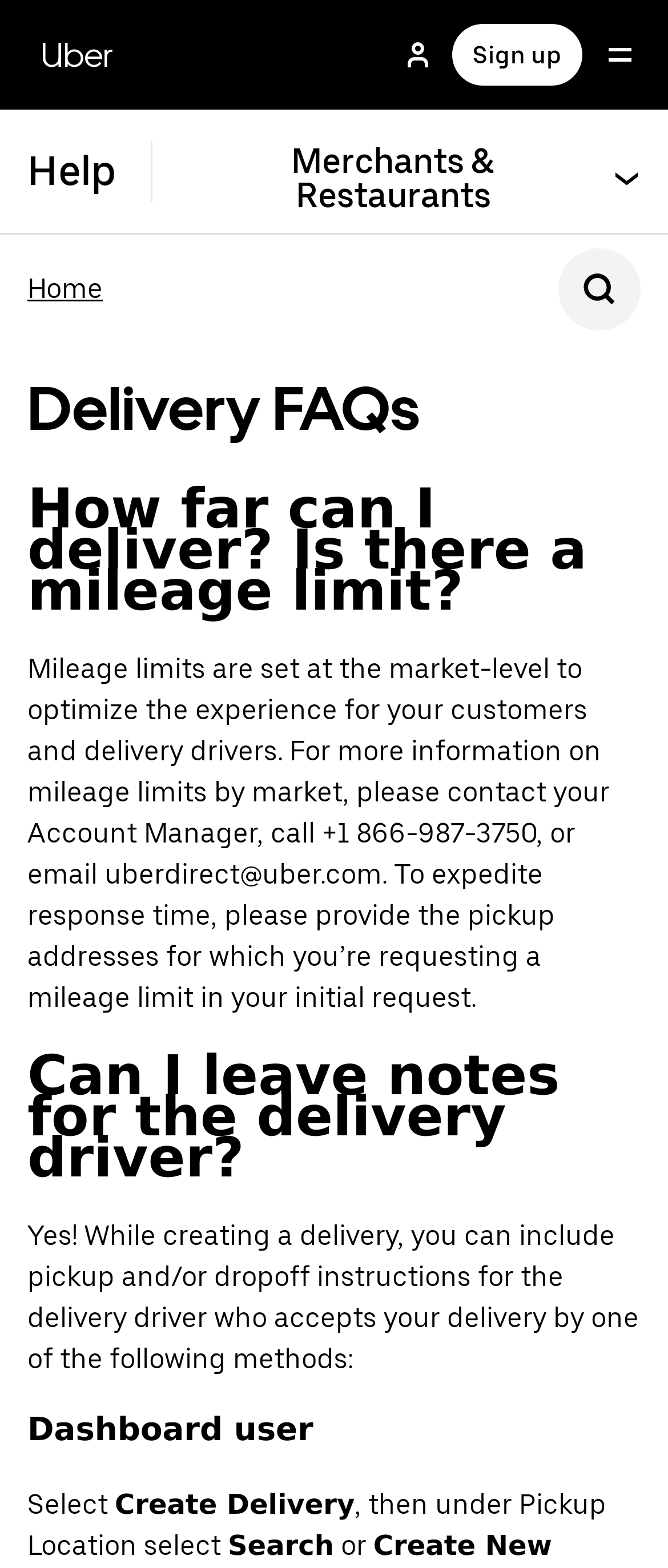Find the coordinates for the bounding box of the element with this description: "Merchants & Restaurants".

[0.29, 0.092, 0.959, 0.135]